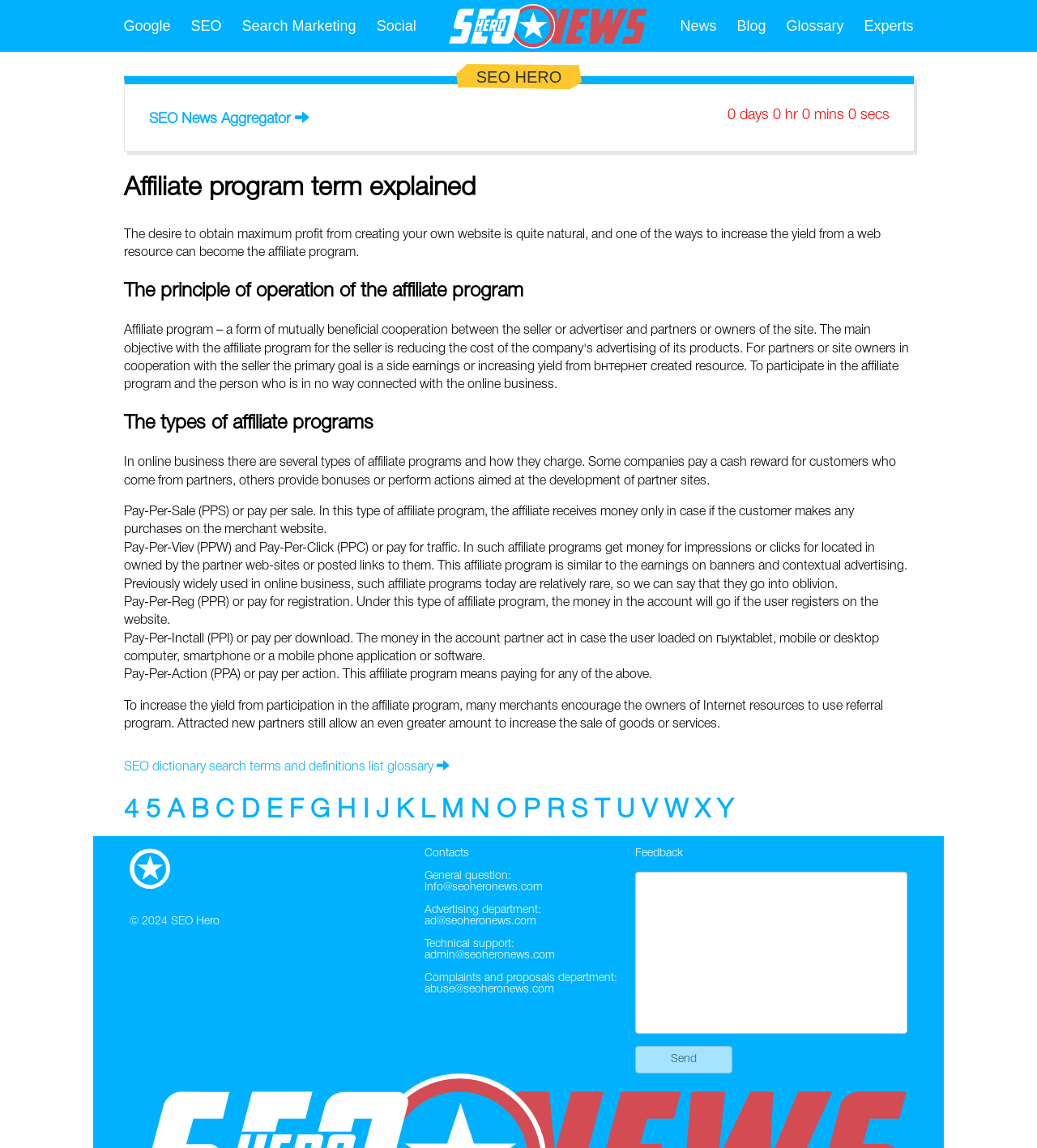What is the main topic of this webpage?
Identify the answer in the screenshot and reply with a single word or phrase.

Affiliate program